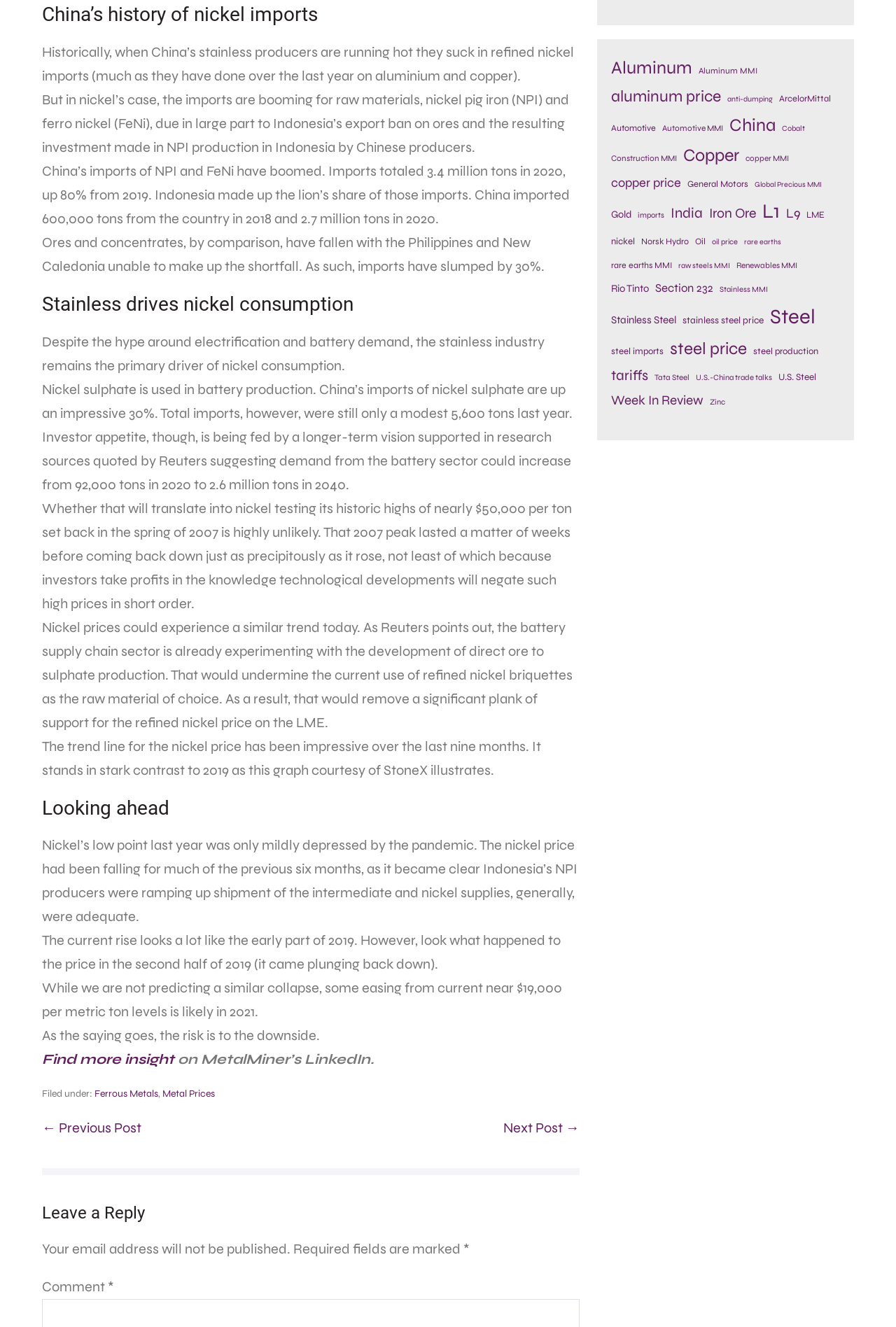What is the current trend of nickel prices?
Examine the image closely and answer the question with as much detail as possible.

The article mentions that 'the trend line for the nickel price has been impressive over the last nine months' and provides a graph to illustrate the trend, suggesting that the current trend of nickel prices is rising.